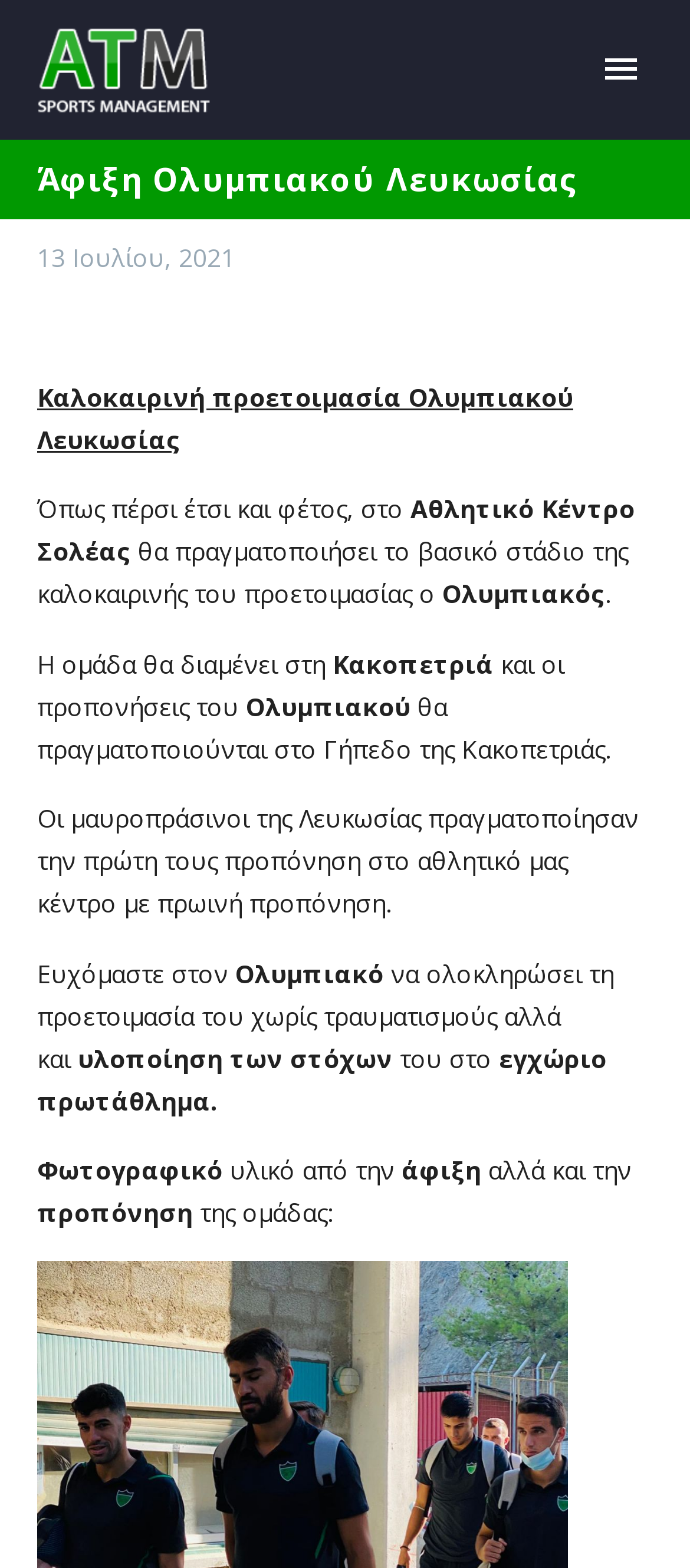Could you provide the bounding box coordinates for the portion of the screen to click to complete this instruction: "Find a professional conservator"?

None